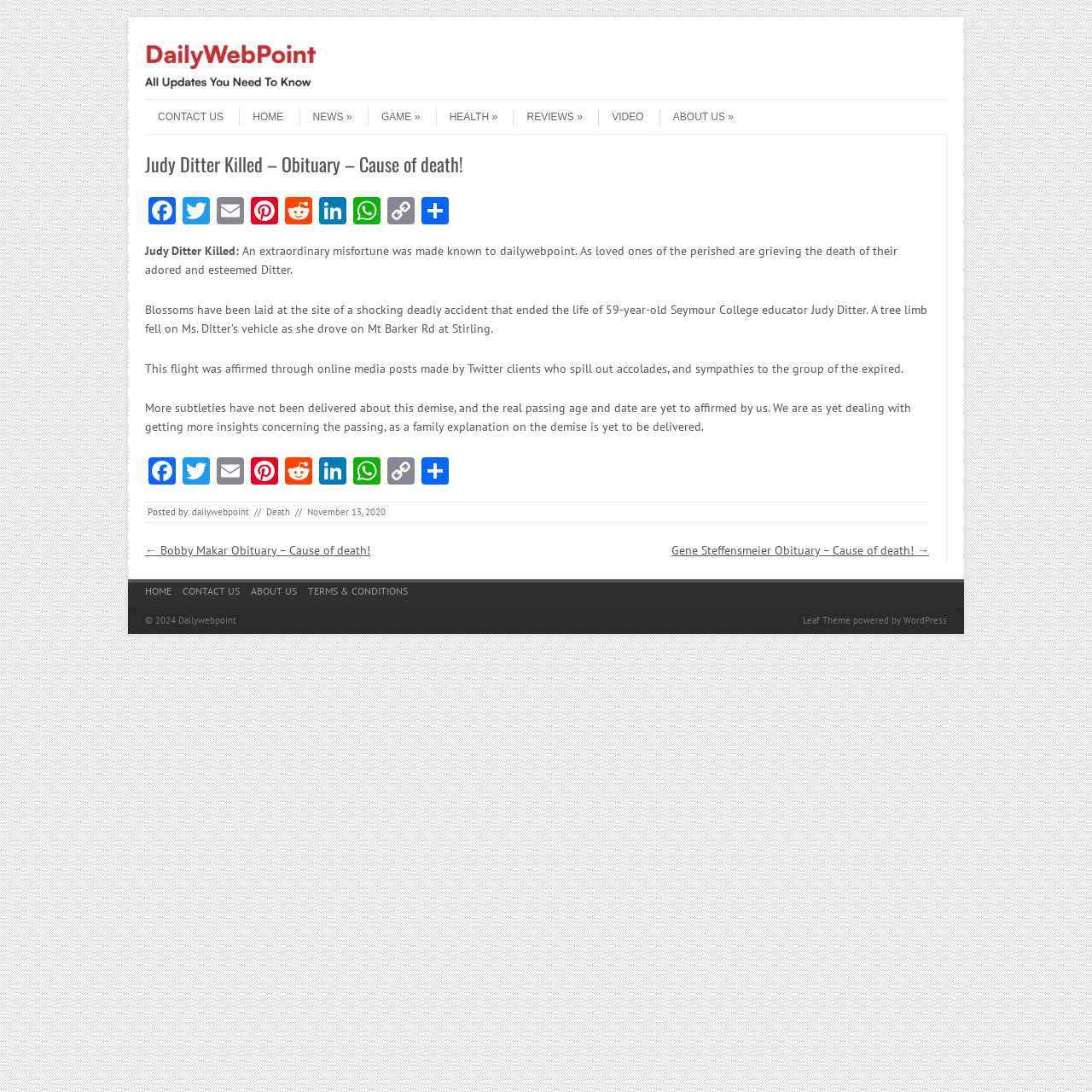Review the image closely and give a comprehensive answer to the question: Who posted the article?

The article was posted by dailywebpoint, as indicated by the 'Posted by:' section at the bottom of the webpage.